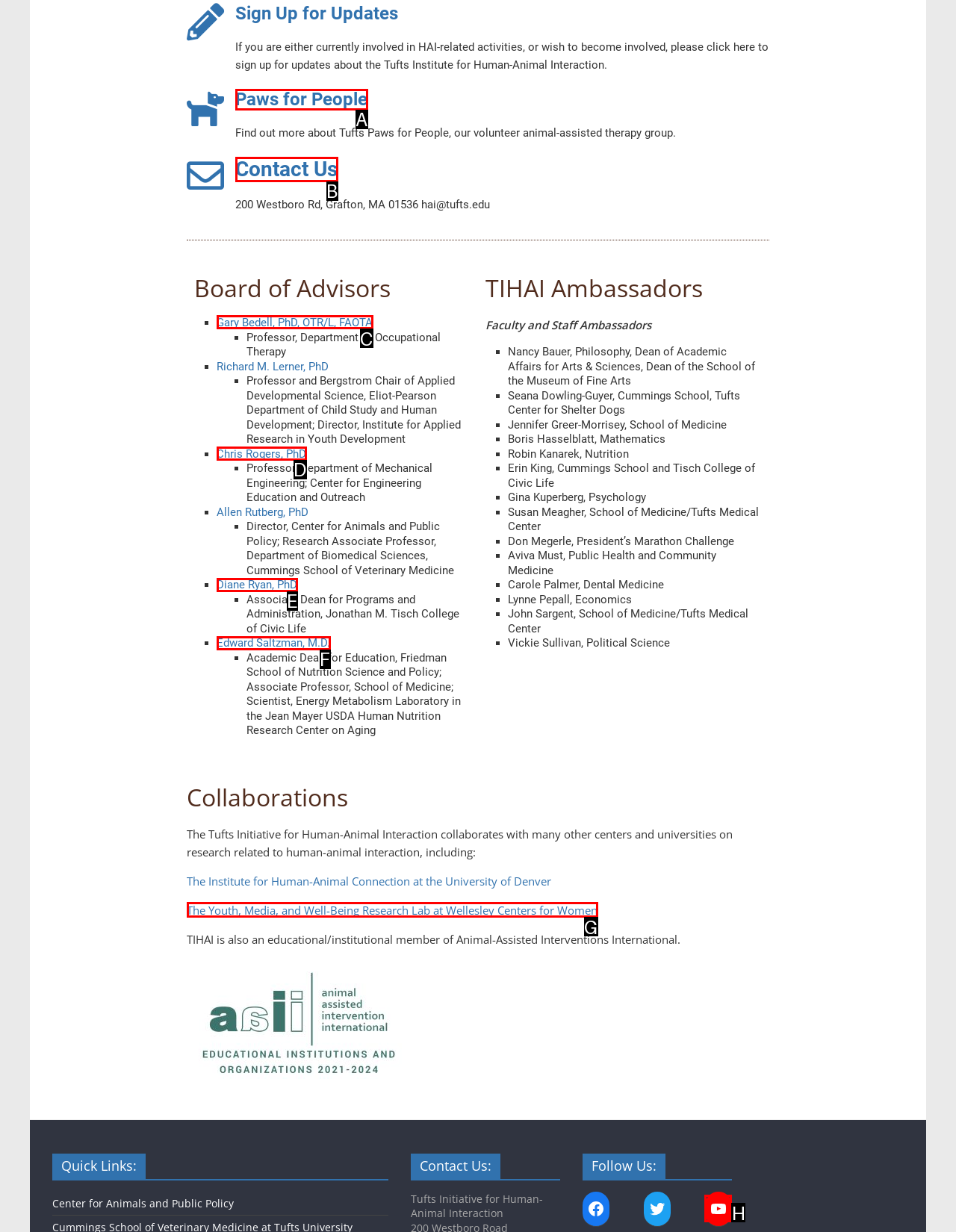Find the option you need to click to complete the following instruction: View Gary Bedell's profile
Answer with the corresponding letter from the choices given directly.

C